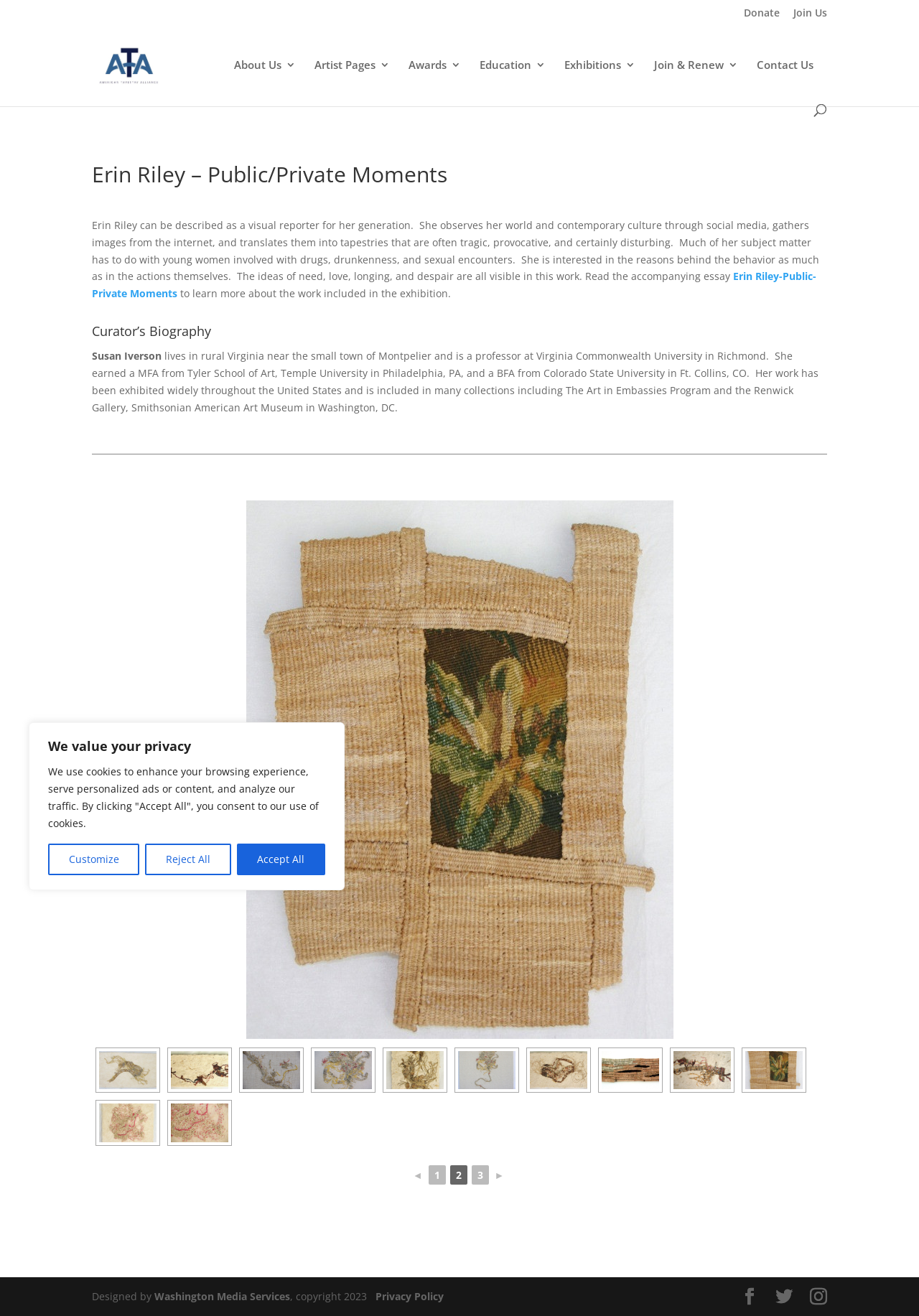Using the details in the image, give a detailed response to the question below:
What is the curator's biography about?

The webpage has a section 'Curator’s Biography' which is about Susan Iverson, a professor at Virginia Commonwealth University in Richmond, and her work has been exhibited widely throughout the United States.